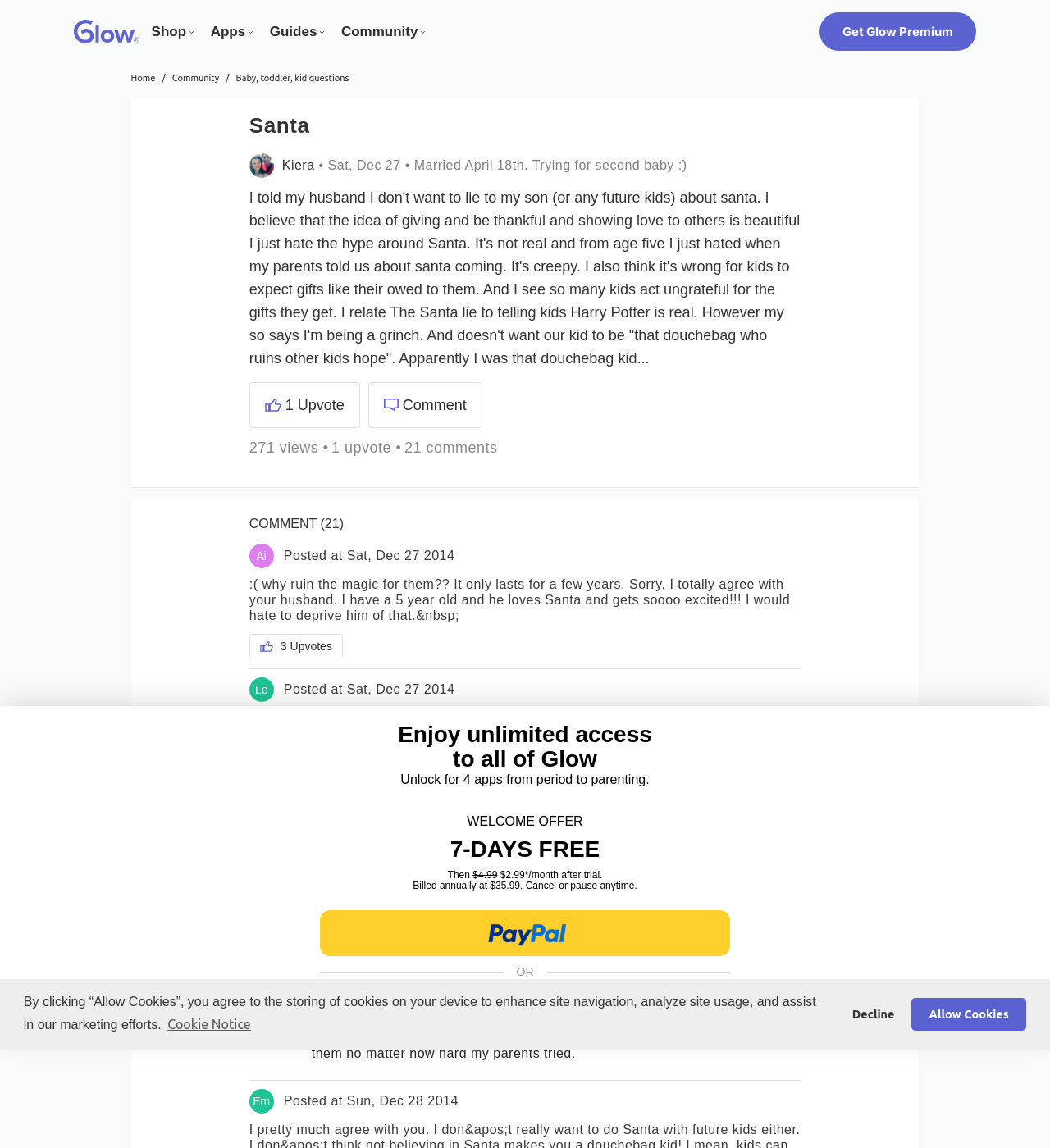Please identify the bounding box coordinates of the element I need to click to follow this instruction: "Click the 'Shop' link".

[0.144, 0.017, 0.177, 0.038]